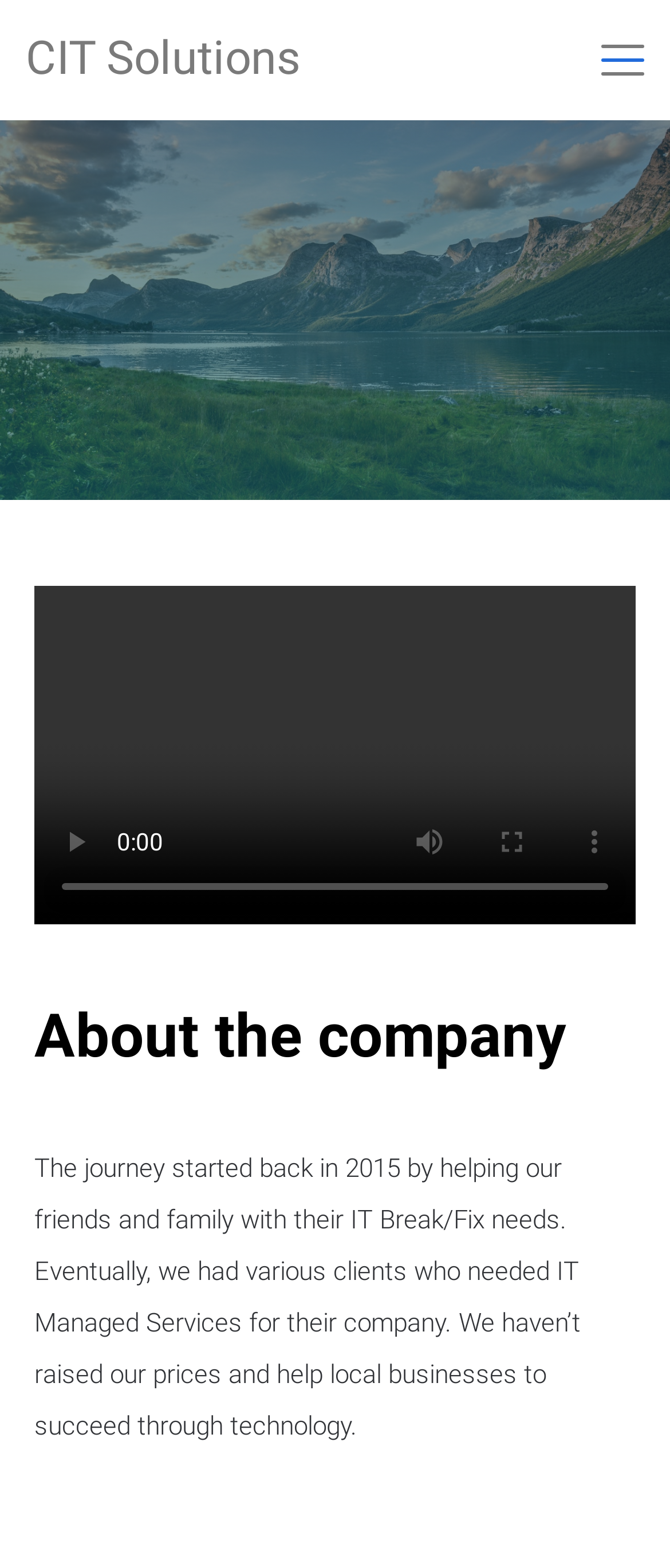Determine the bounding box coordinates of the UI element described below. Use the format (top-left x, top-left y, bottom-right x, bottom-right y) with floating point numbers between 0 and 1: Menu

[0.897, 0.022, 0.962, 0.055]